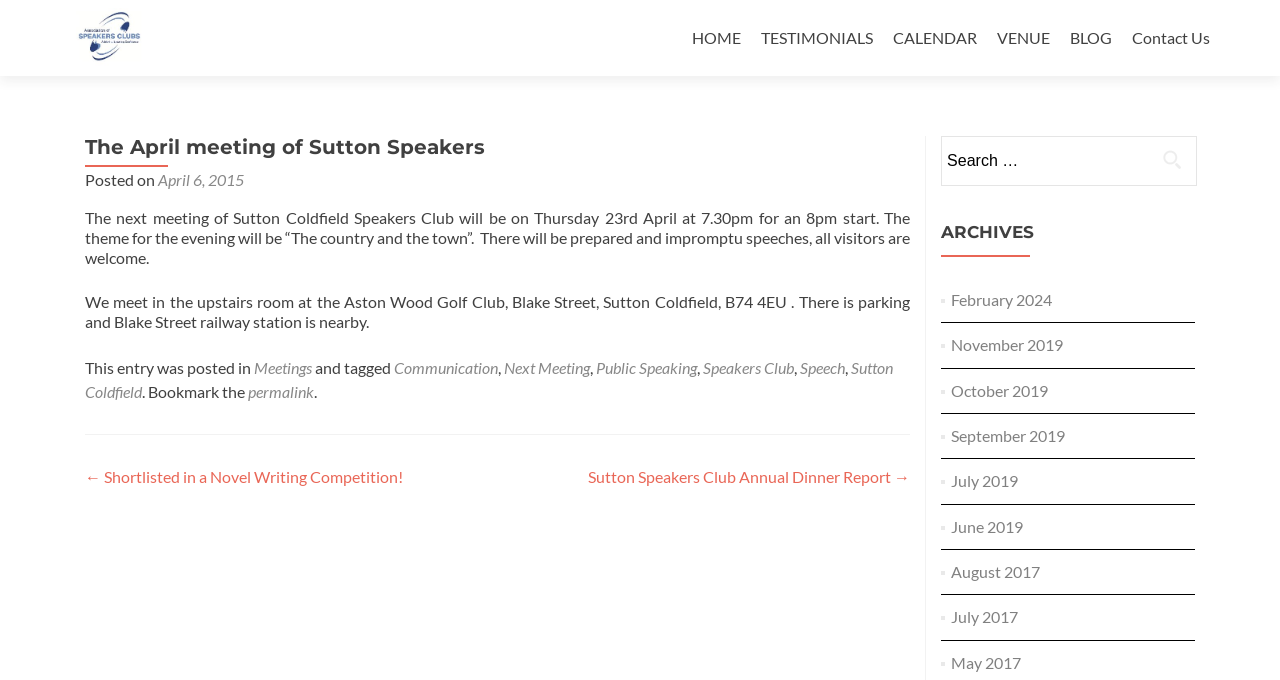What is the date of the next meeting?
Using the image, respond with a single word or phrase.

Thursday 23rd April